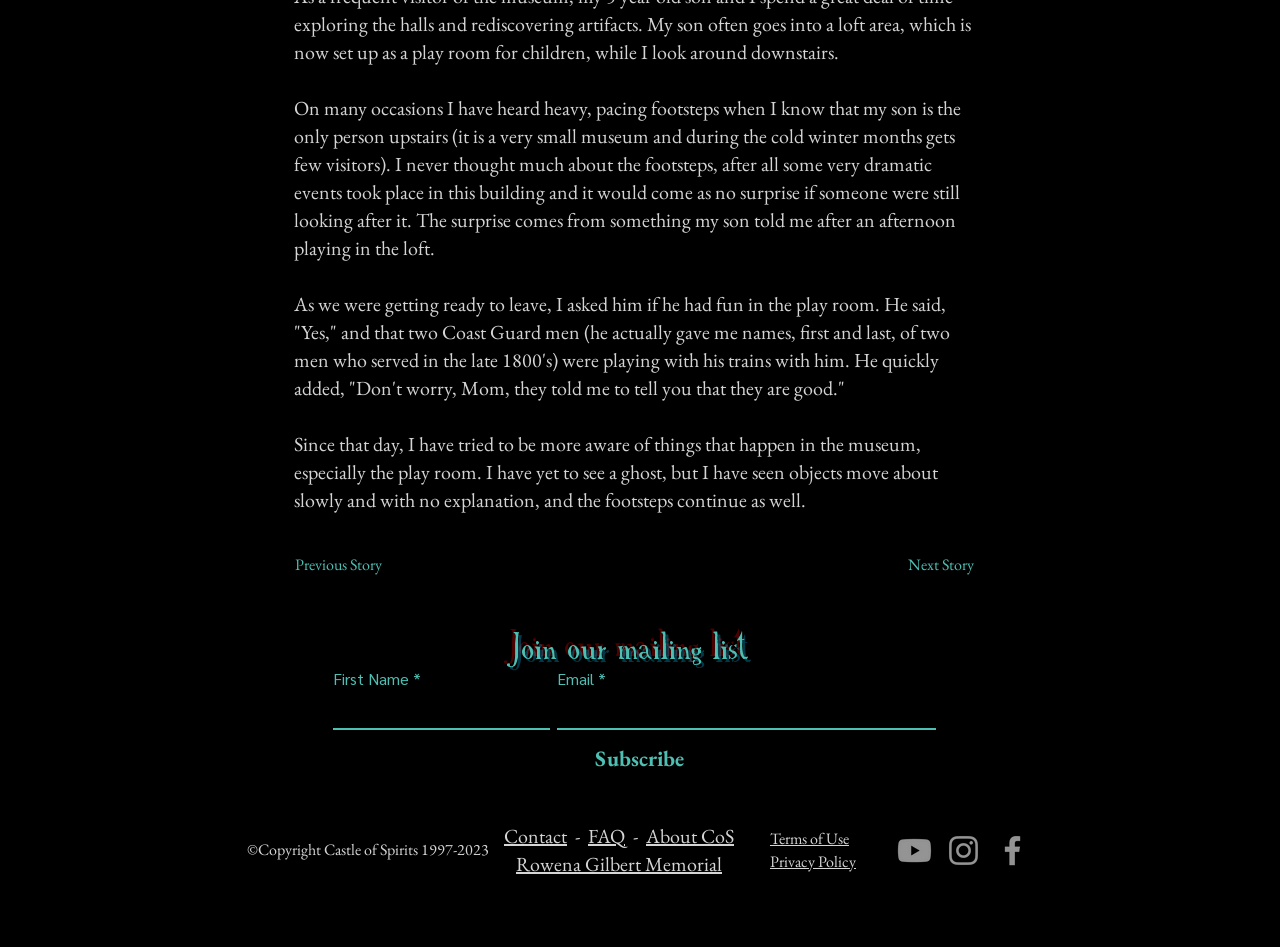Please provide the bounding box coordinates for the UI element as described: "Privacy Policy". The coordinates must be four floats between 0 and 1, represented as [left, top, right, bottom].

[0.602, 0.898, 0.669, 0.921]